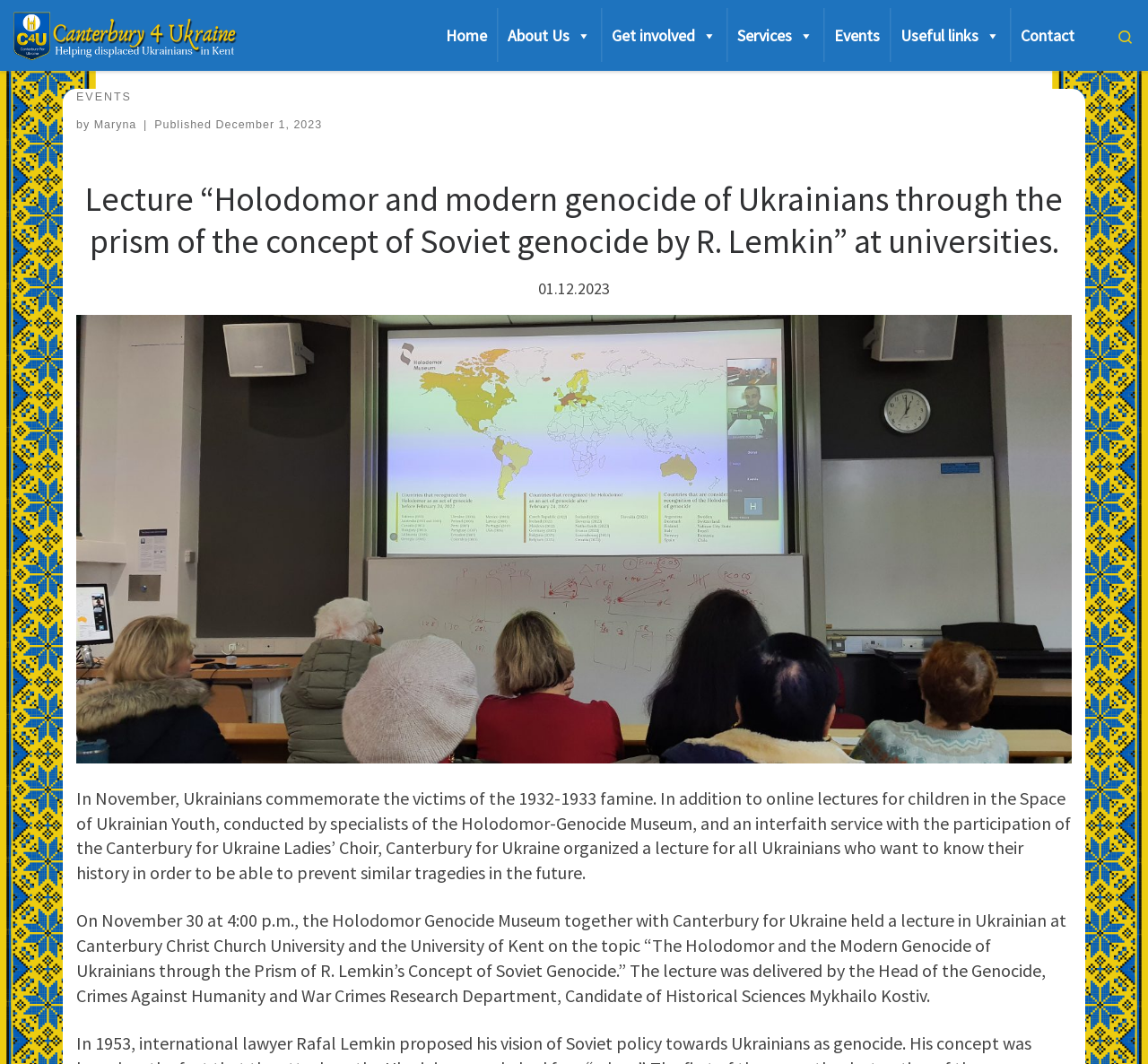Summarize the webpage comprehensively, mentioning all visible components.

The webpage is about an event organized by Canterbury 4 Ukraine, featuring a lecture on the topic "Holodomor and modern genocide of Ukrainians through the prism of the concept of Soviet genocide by R. Lemkin" at universities. 

At the top left corner, there is a link to skip to the content. Next to it, there is a link to the Canterbury 4 Ukraine homepage, accompanied by a "Back Home" image. 

The top navigation menu consists of seven links: Home, About Us, Get involved, Services, Events, Useful links, and Contact. Each of these links has a distinct position, with Home on the left and Contact on the right. 

Below the navigation menu, there is a search bar on the right side, marked with a magnifying glass icon. 

The main content of the webpage is divided into sections. The first section has a heading with the title of the lecture, followed by the date "December 1, 2023" and a time indicator. 

Below the heading, there is a figure, likely an image, that spans the entire width of the content area. 

The main text of the webpage is divided into two paragraphs. The first paragraph describes the commemoration of the victims of the 1932-1933 famine and the events organized by Canterbury for Ukraine. The second paragraph provides details about the lecture, including the date, time, location, and the speaker.